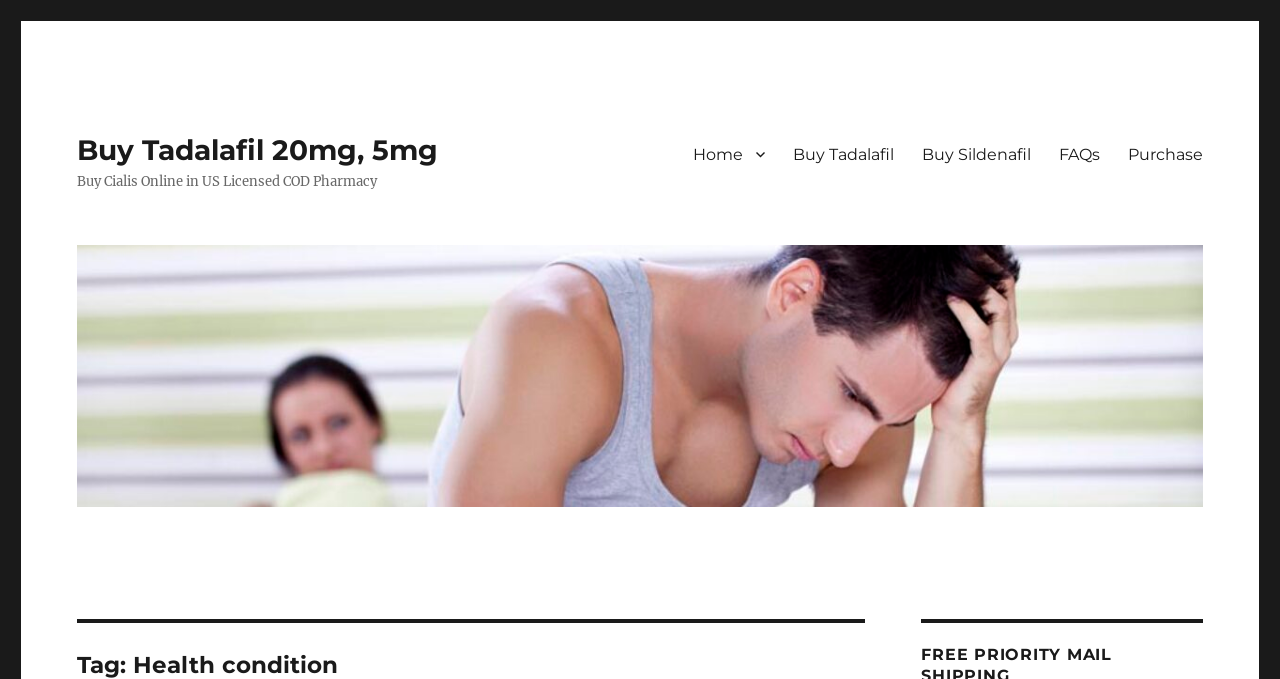What is the format of the image on the website?
Based on the visual, give a brief answer using one word or a short phrase.

Image